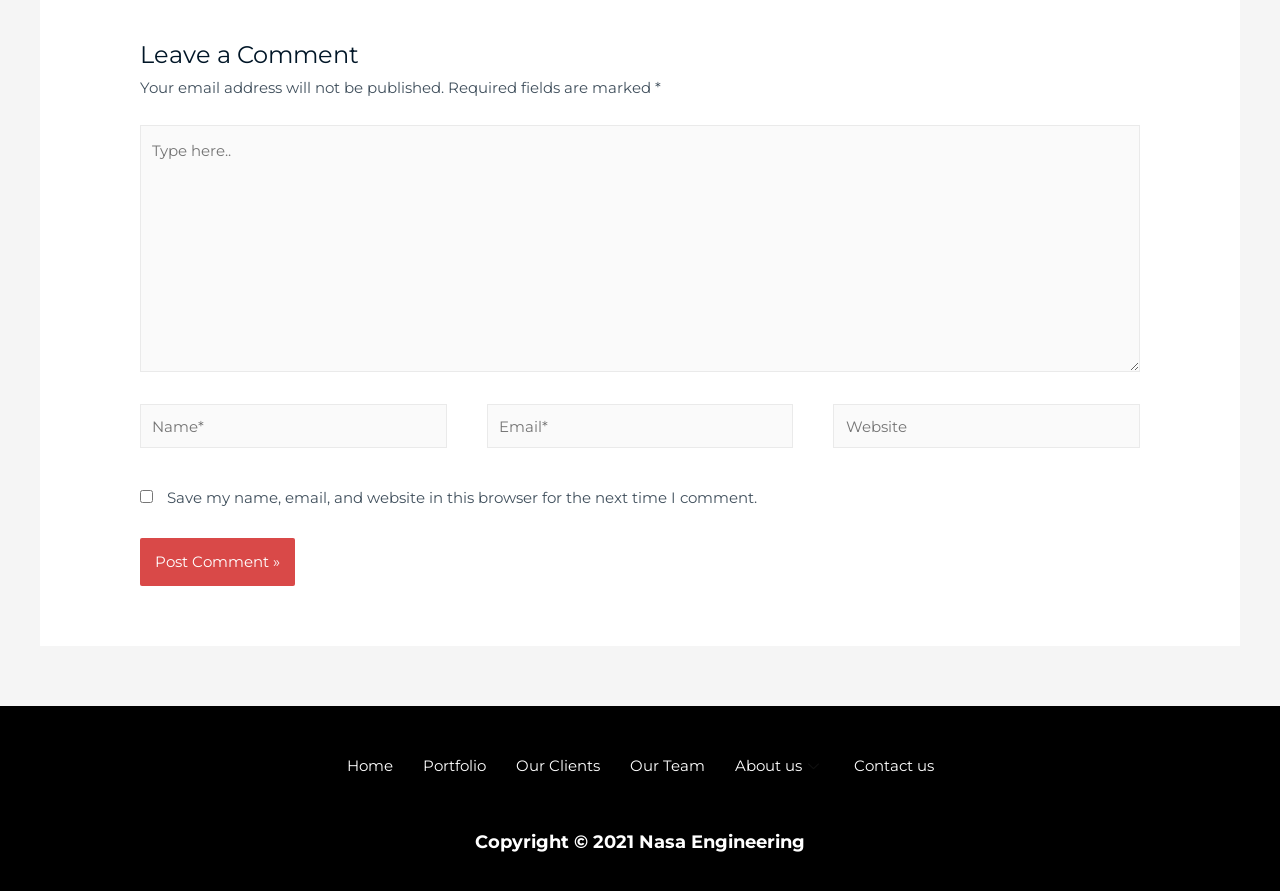Reply to the question with a brief word or phrase: How many textboxes are required in the comment form?

3